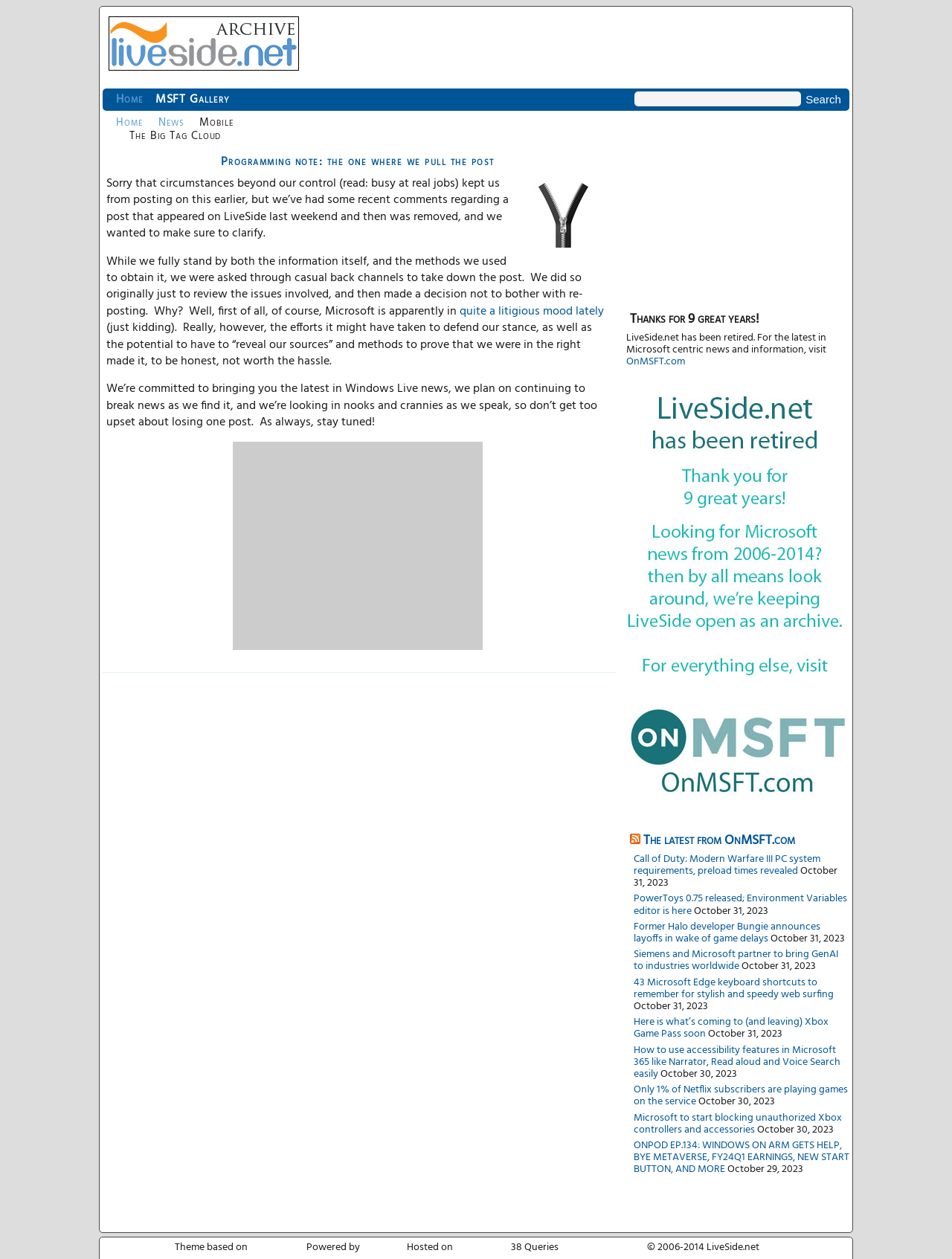Answer the question below using just one word or a short phrase: 
What is the name of the website?

LiveSide.net